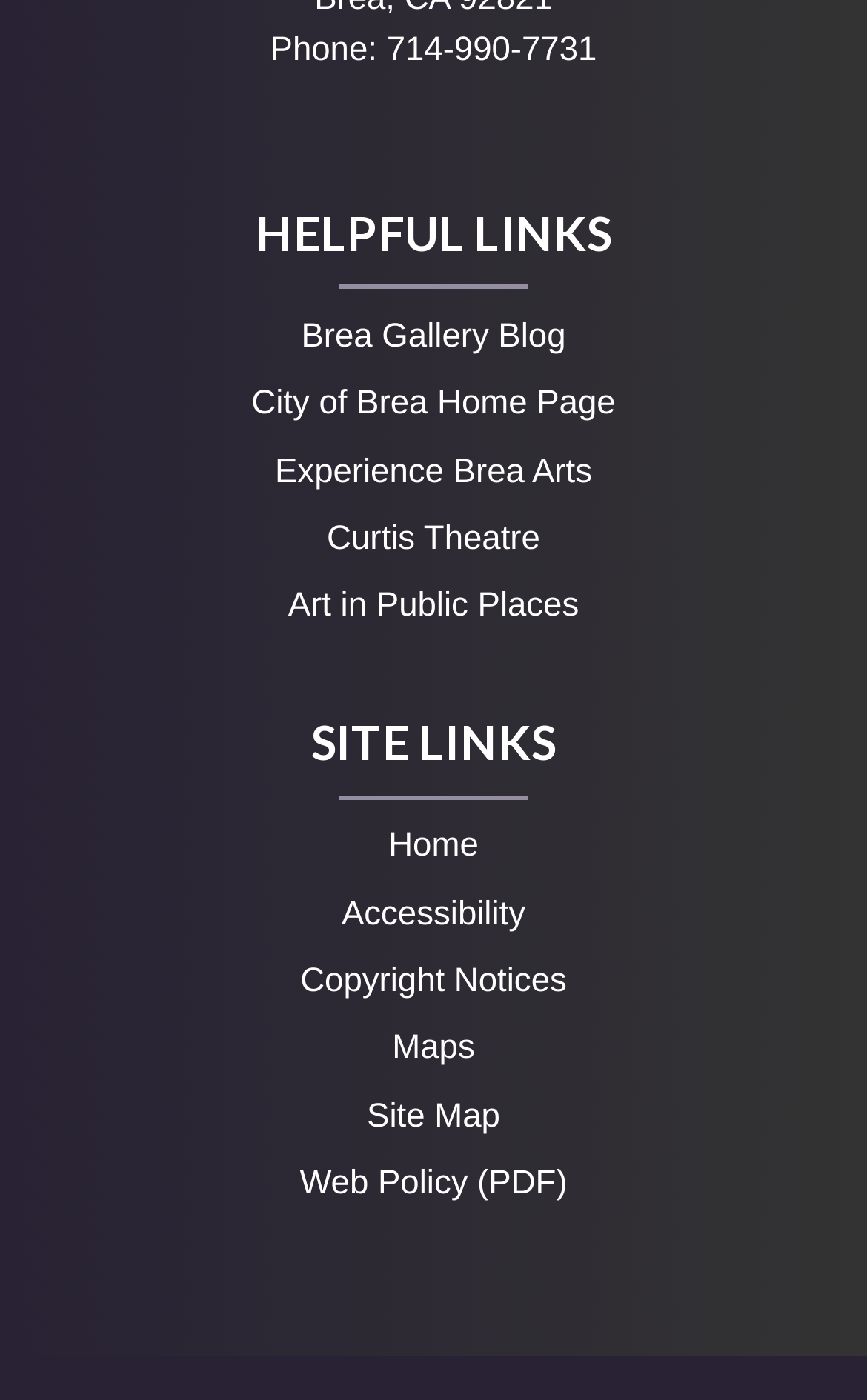Using floating point numbers between 0 and 1, provide the bounding box coordinates in the format (top-left x, top-left y, bottom-right x, bottom-right y). Locate the UI element described here: 714-990-7731

[0.446, 0.022, 0.688, 0.049]